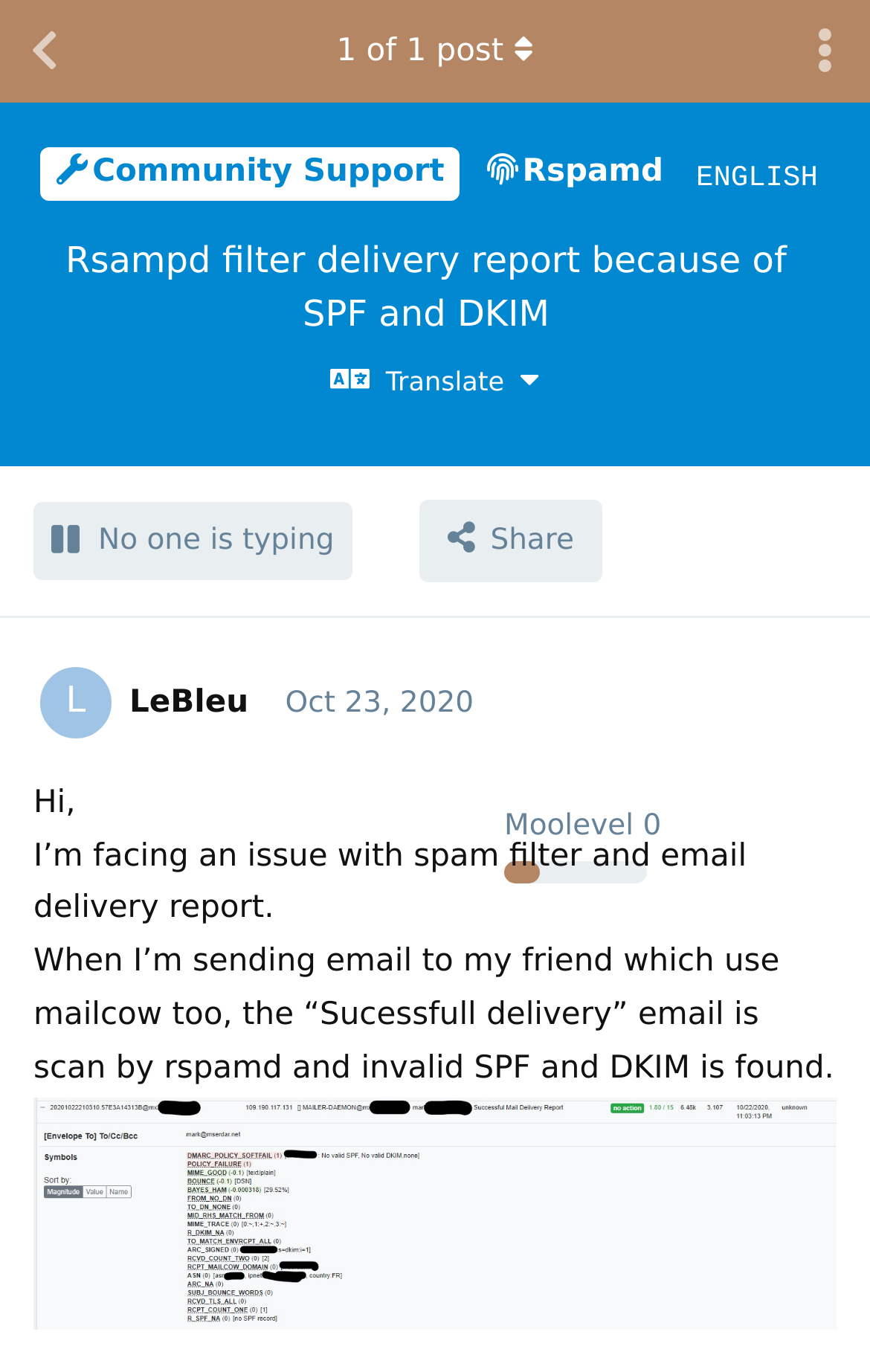Answer the question using only a single word or phrase: 
What is the name of the community support?

Community Support